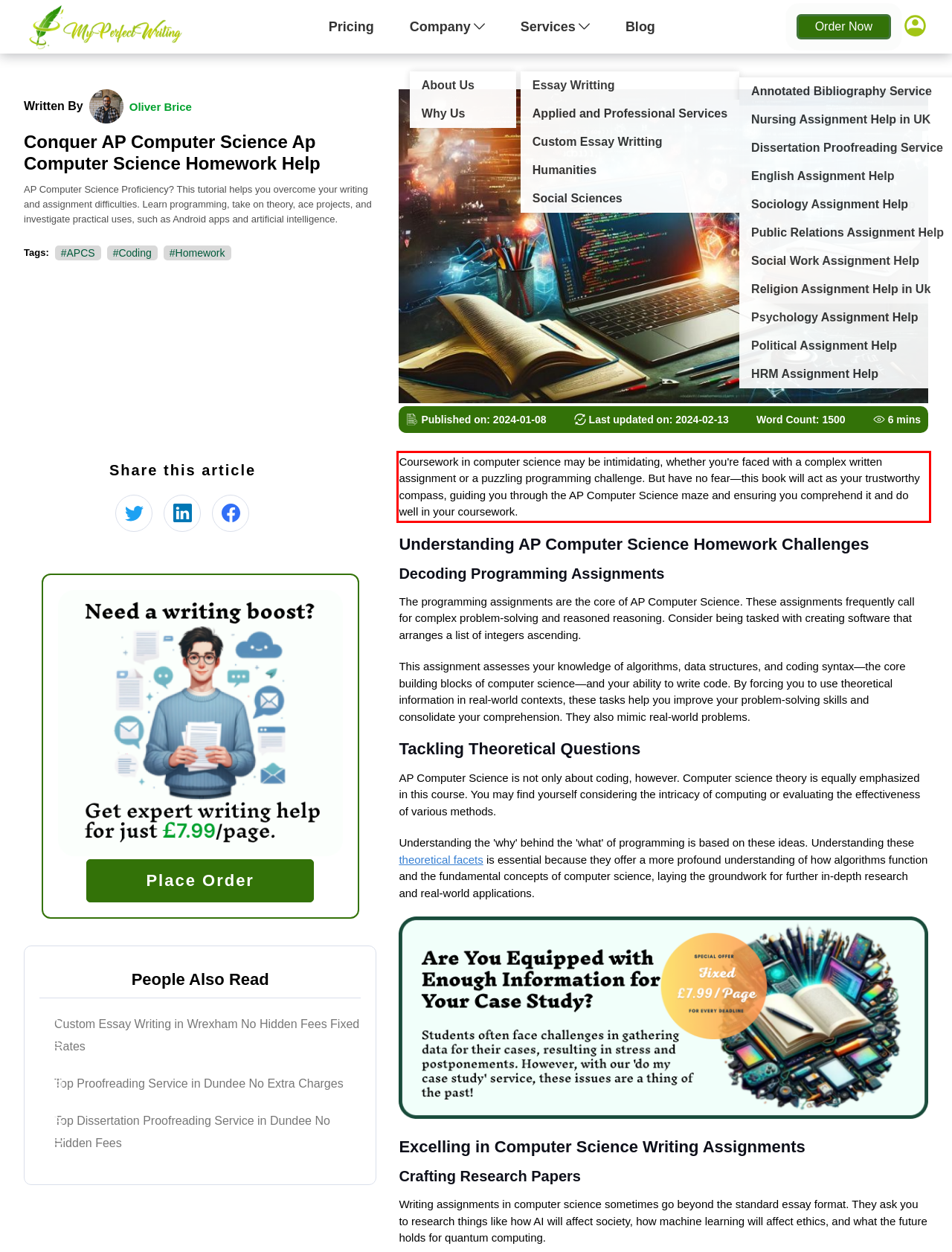Analyze the screenshot of the webpage and extract the text from the UI element that is inside the red bounding box.

Coursework in computer science may be intimidating, whether you're faced with a complex written assignment or a puzzling programming challenge. But have no fear—this book will act as your trustworthy compass, guiding you through the AP Computer Science maze and ensuring you comprehend it and do well in your coursework.